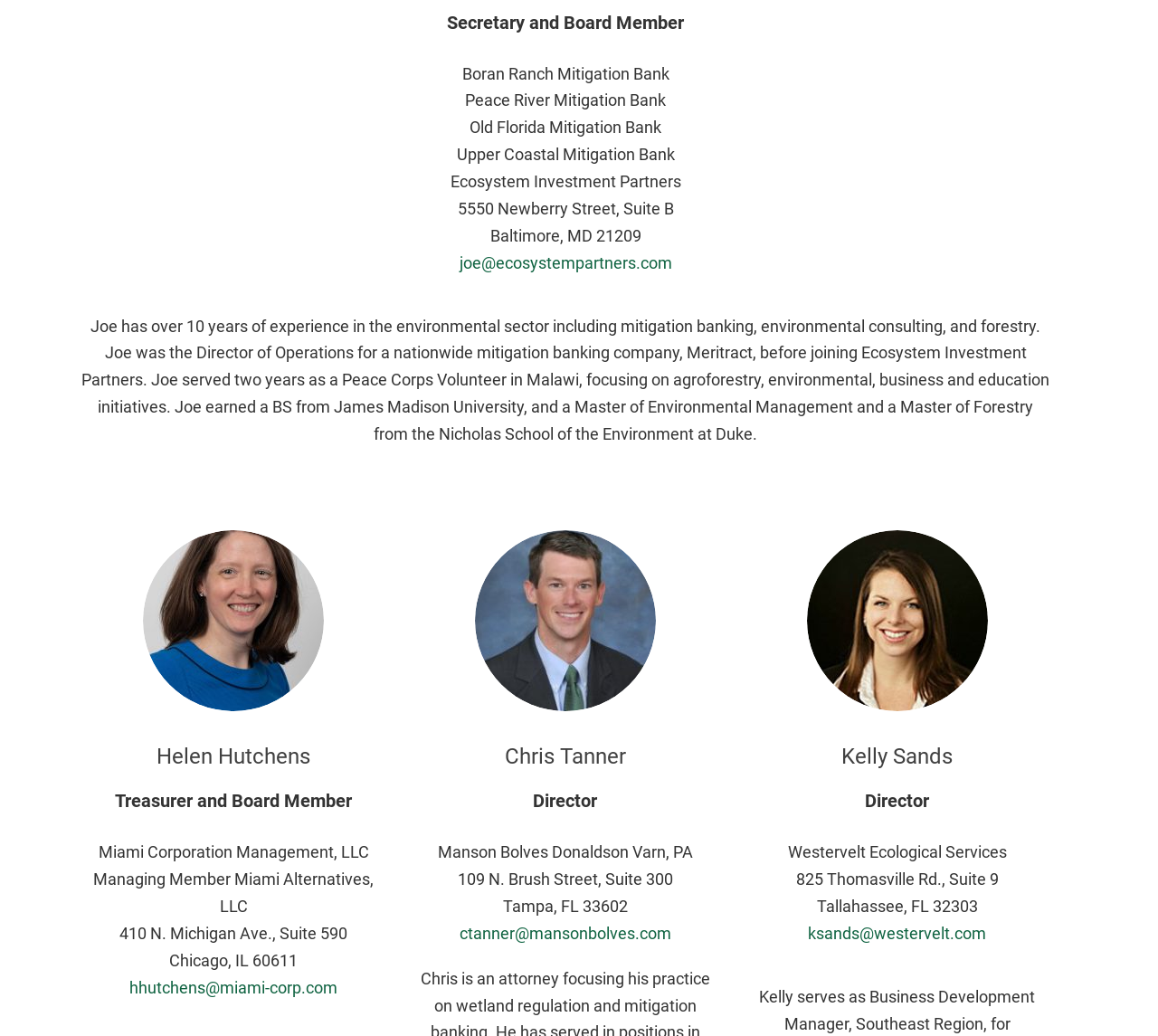Please determine the bounding box coordinates for the element with the description: "joe@ecosystempartners.com".

[0.396, 0.244, 0.58, 0.263]